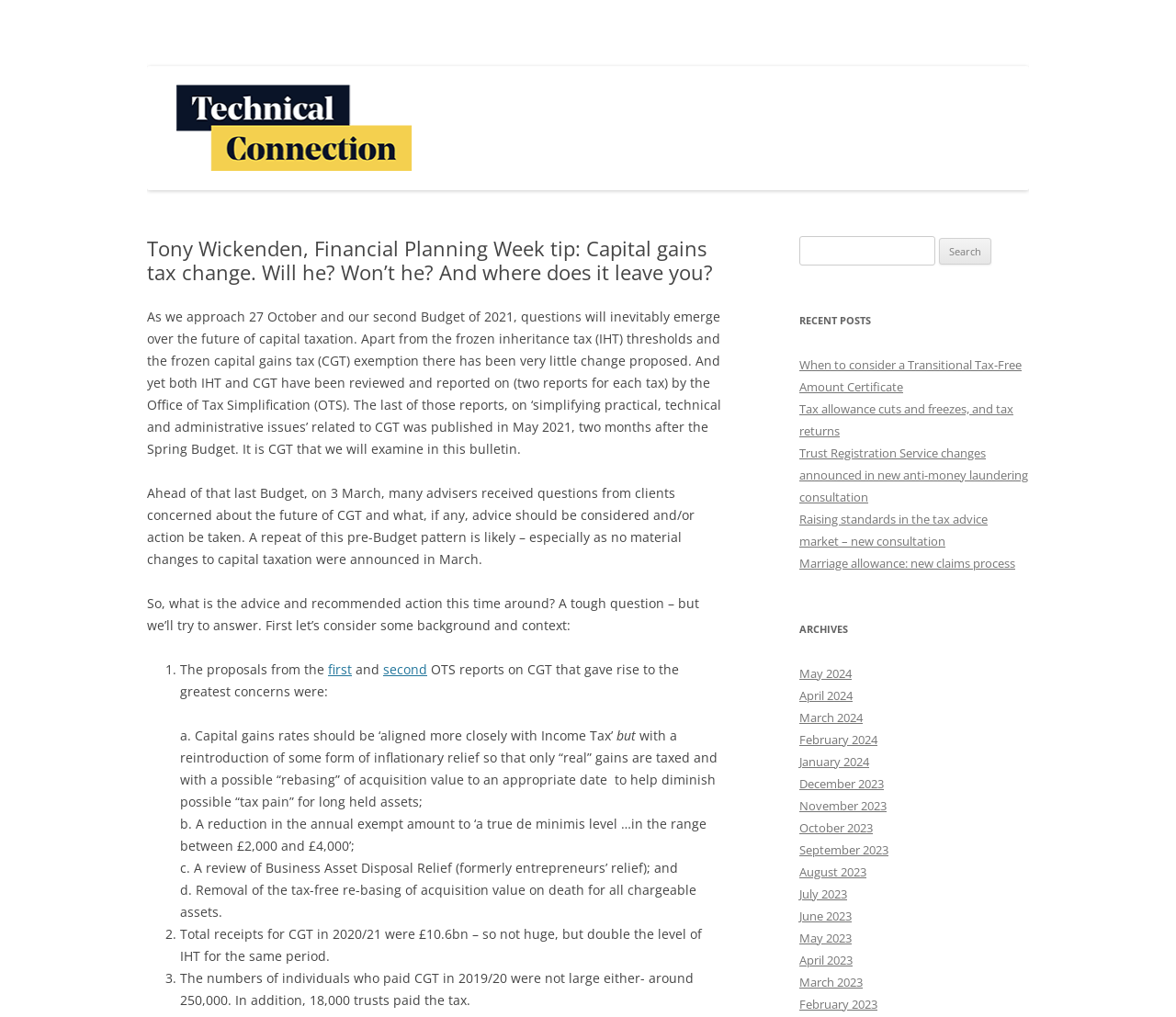What is the topic of the article?
Provide a well-explained and detailed answer to the question.

The topic of the article can be determined by reading the first few sentences of the article, which mention the future of capital taxation and the Office of Tax Simplification's reports on capital gains tax.